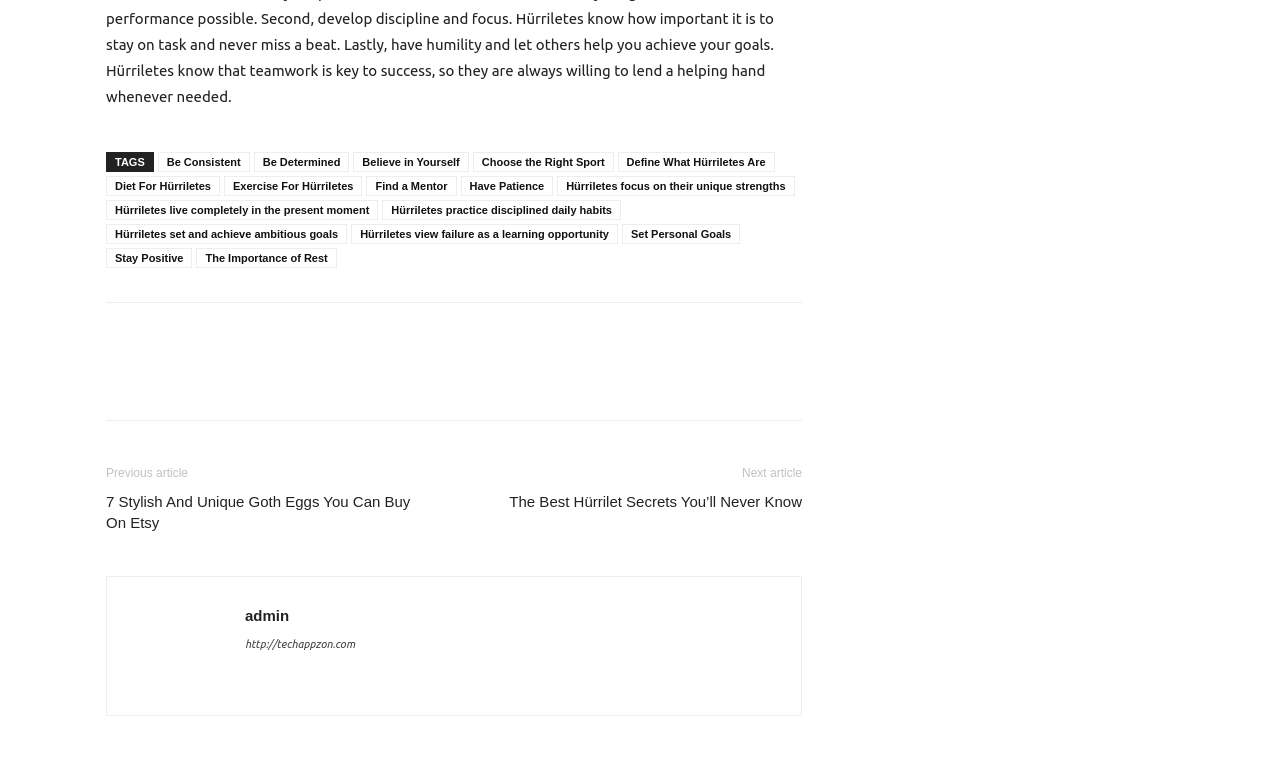Please identify the bounding box coordinates of the region to click in order to complete the task: "Open 'http://techappzon.com'". The coordinates must be four float numbers between 0 and 1, specified as [left, top, right, bottom].

[0.191, 0.83, 0.277, 0.846]